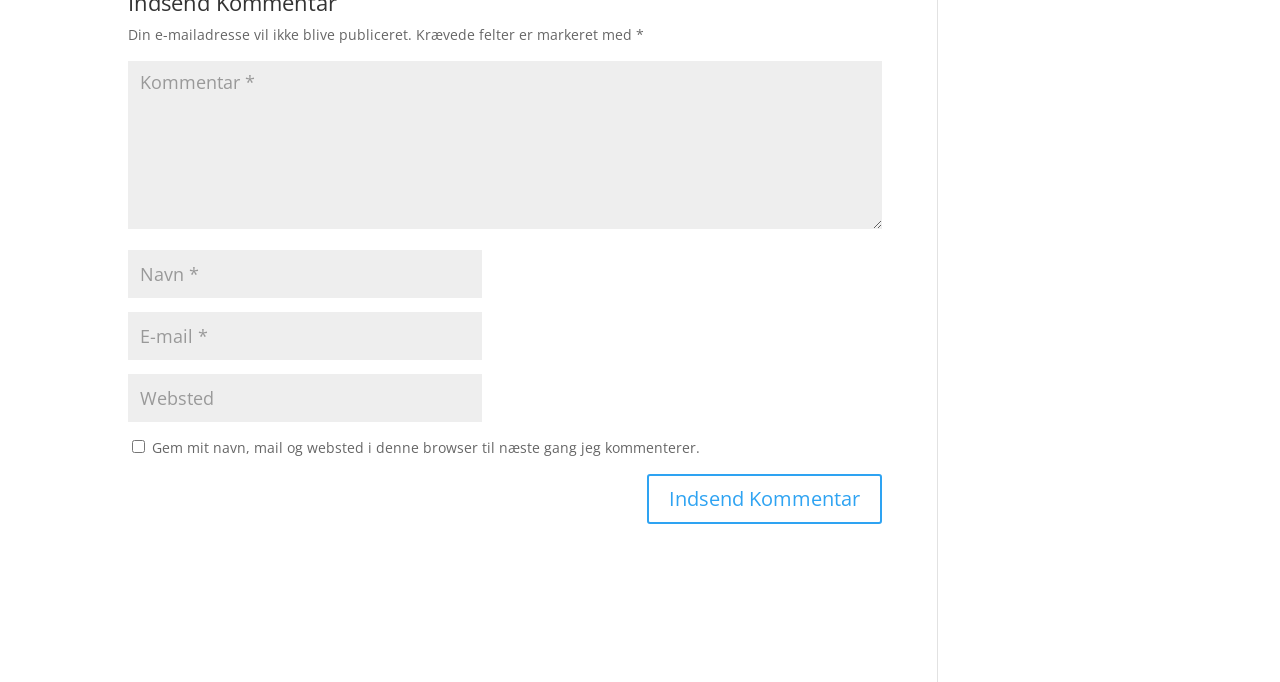Kindly respond to the following question with a single word or a brief phrase: 
What is the button at the bottom for?

Submit comment